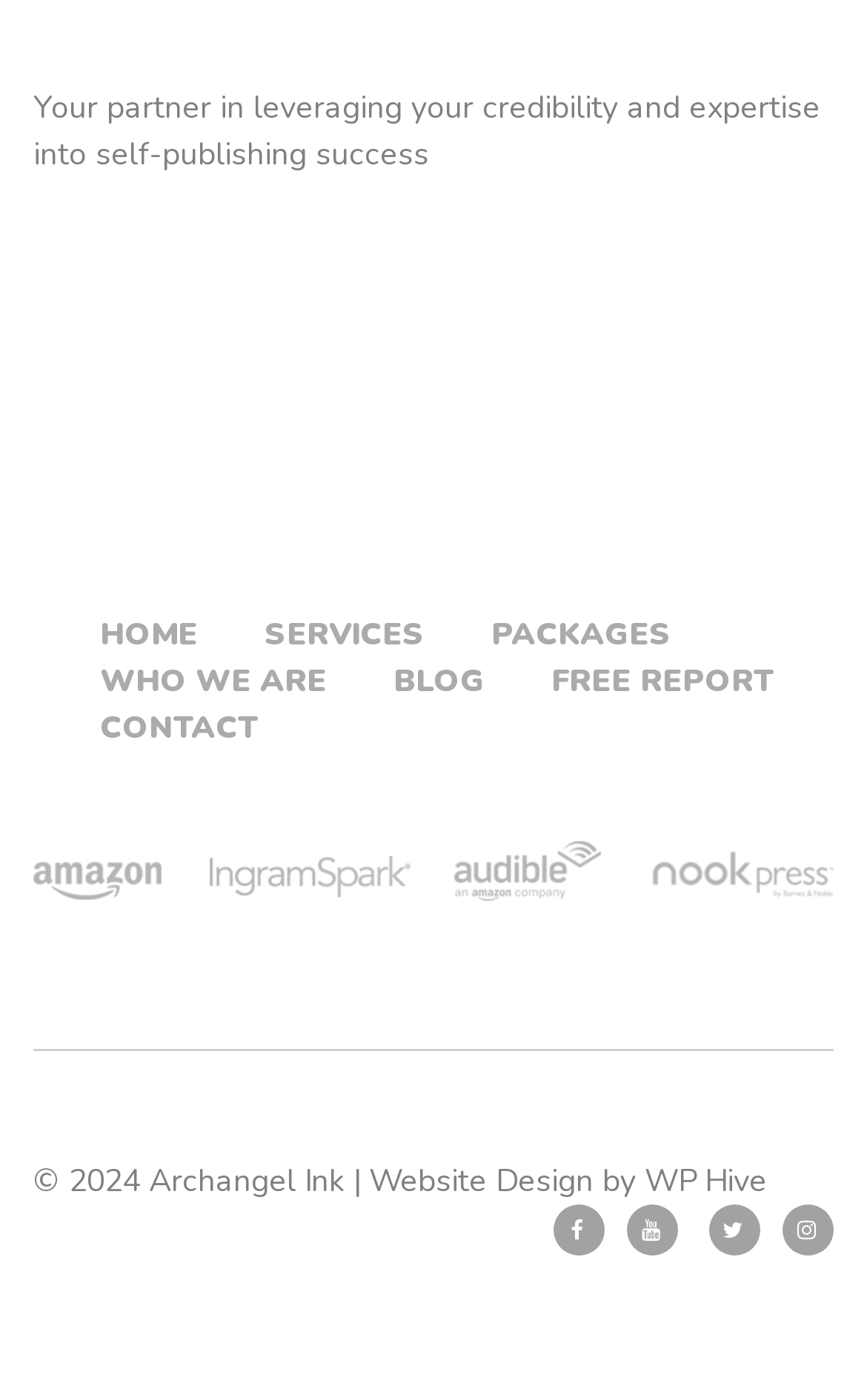Can you specify the bounding box coordinates for the region that should be clicked to fulfill this instruction: "Select English language".

None